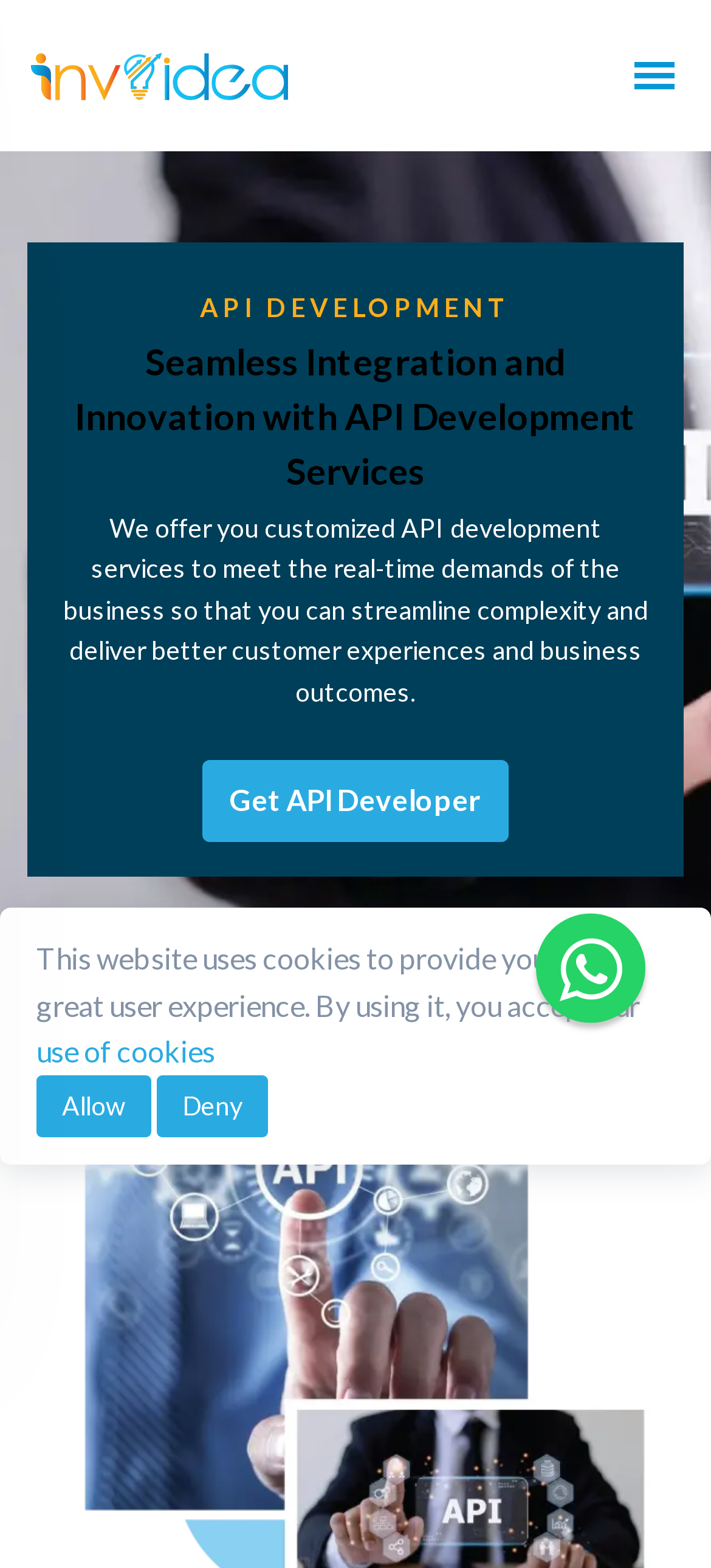Extract the main heading text from the webpage.

API DEVELOPMENT SERVICES